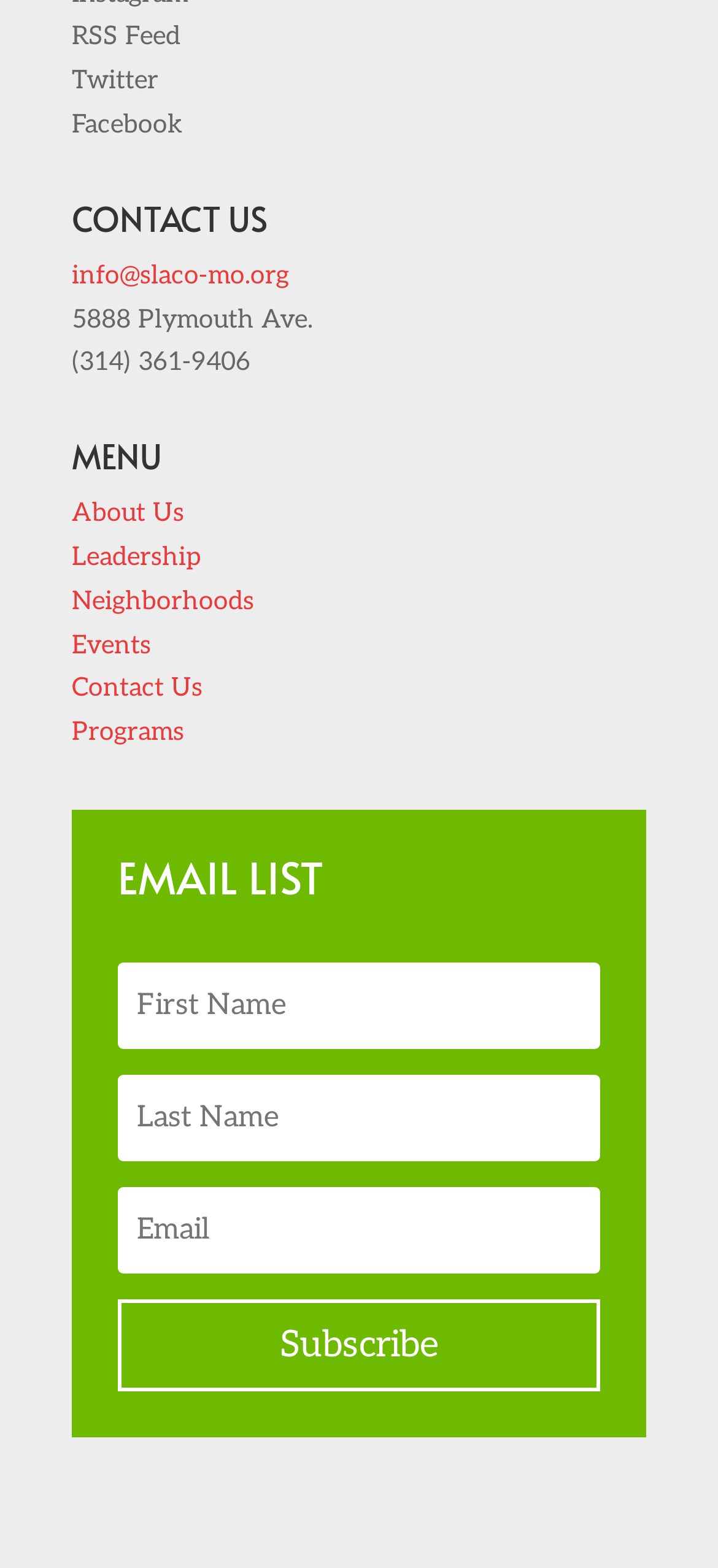Locate the bounding box coordinates of the element to click to perform the following action: 'Contact the organization via email'. The coordinates should be given as four float values between 0 and 1, in the form of [left, top, right, bottom].

[0.1, 0.165, 0.403, 0.185]